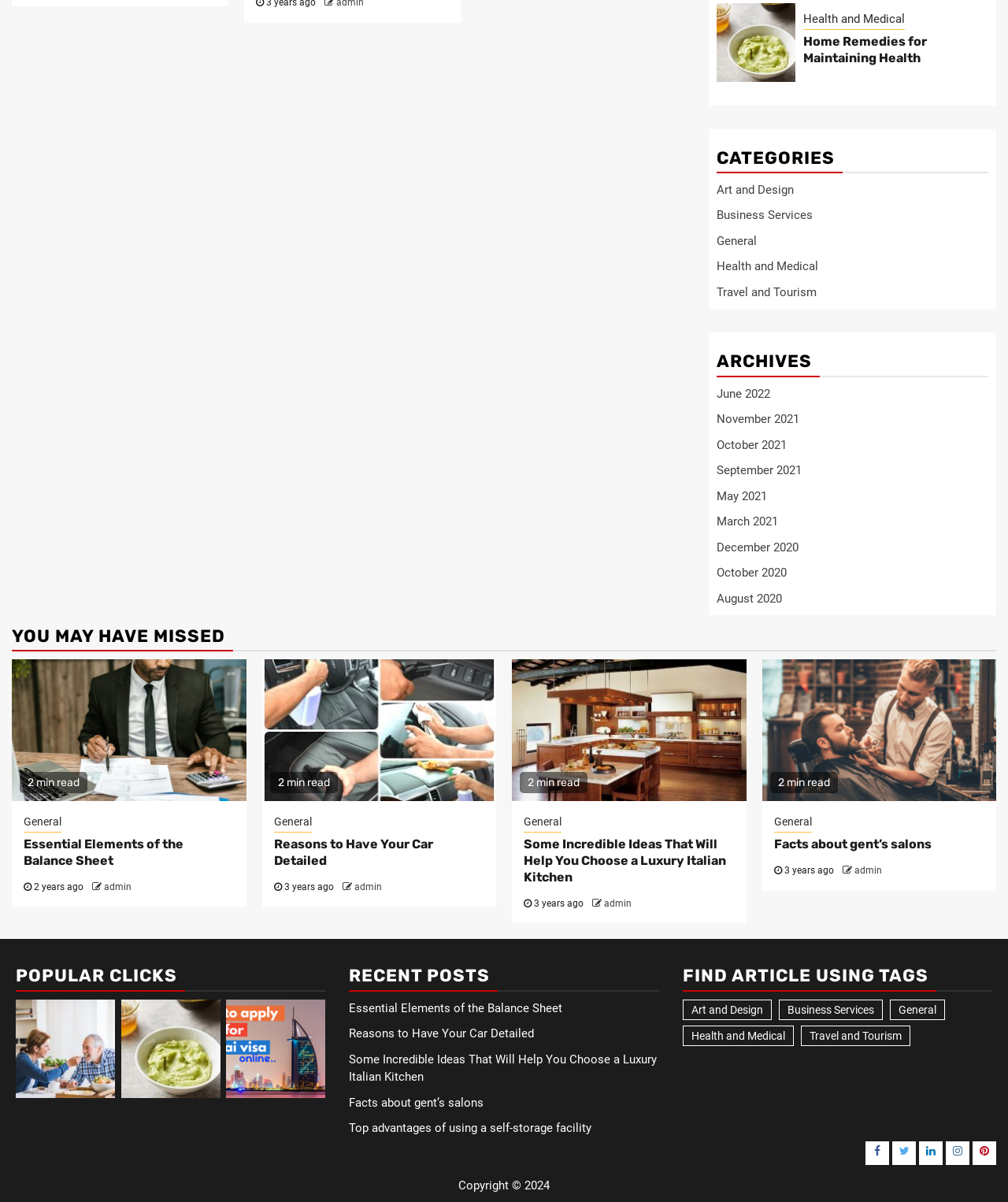Given the description "alt="Home Remedies for Maintaining Health"", determine the bounding box of the corresponding UI element.

[0.12, 0.831, 0.218, 0.914]